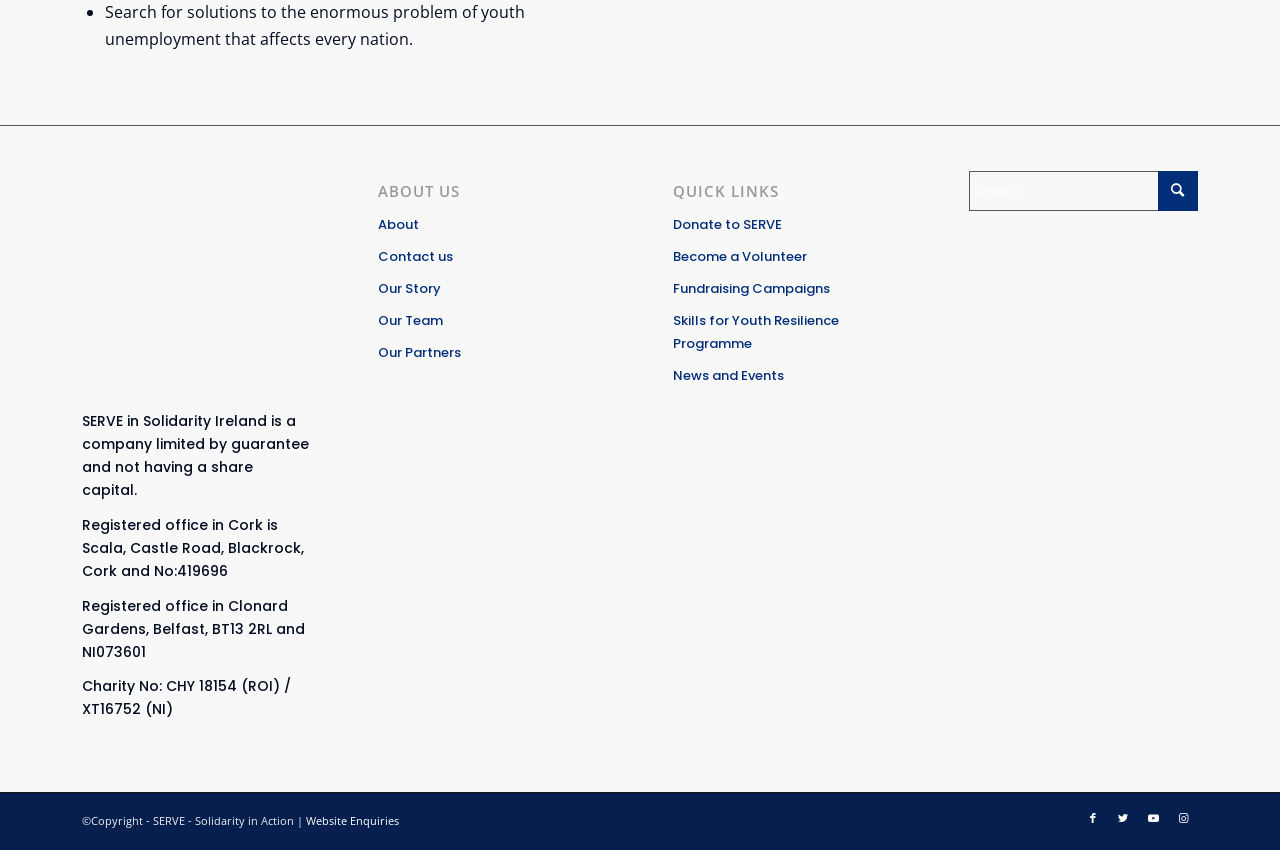Locate the bounding box coordinates of the clickable region to complete the following instruction: "Donate to SERVE."

[0.526, 0.246, 0.705, 0.283]